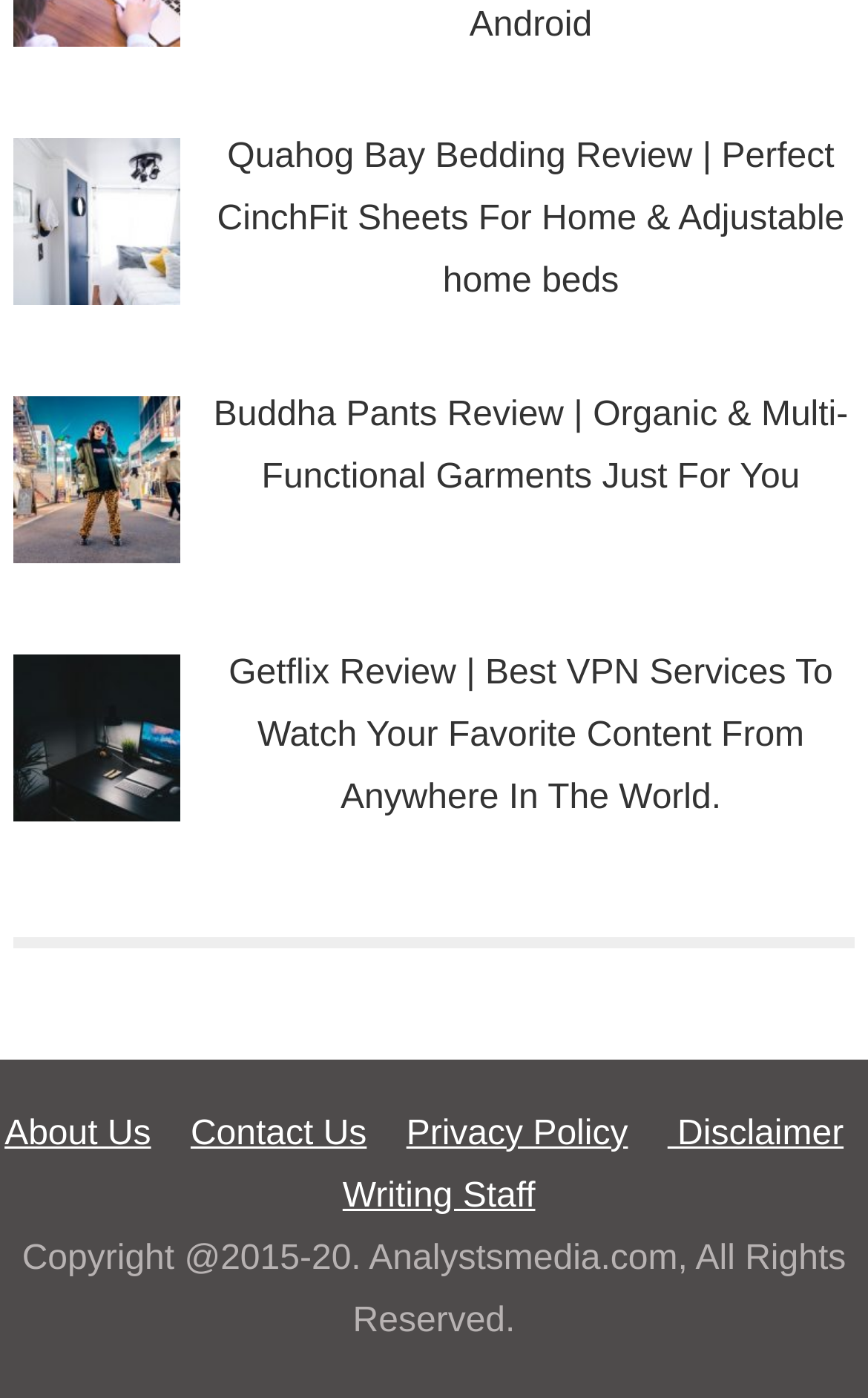Answer the question in one word or a short phrase:
How many images are there on the webpage?

3